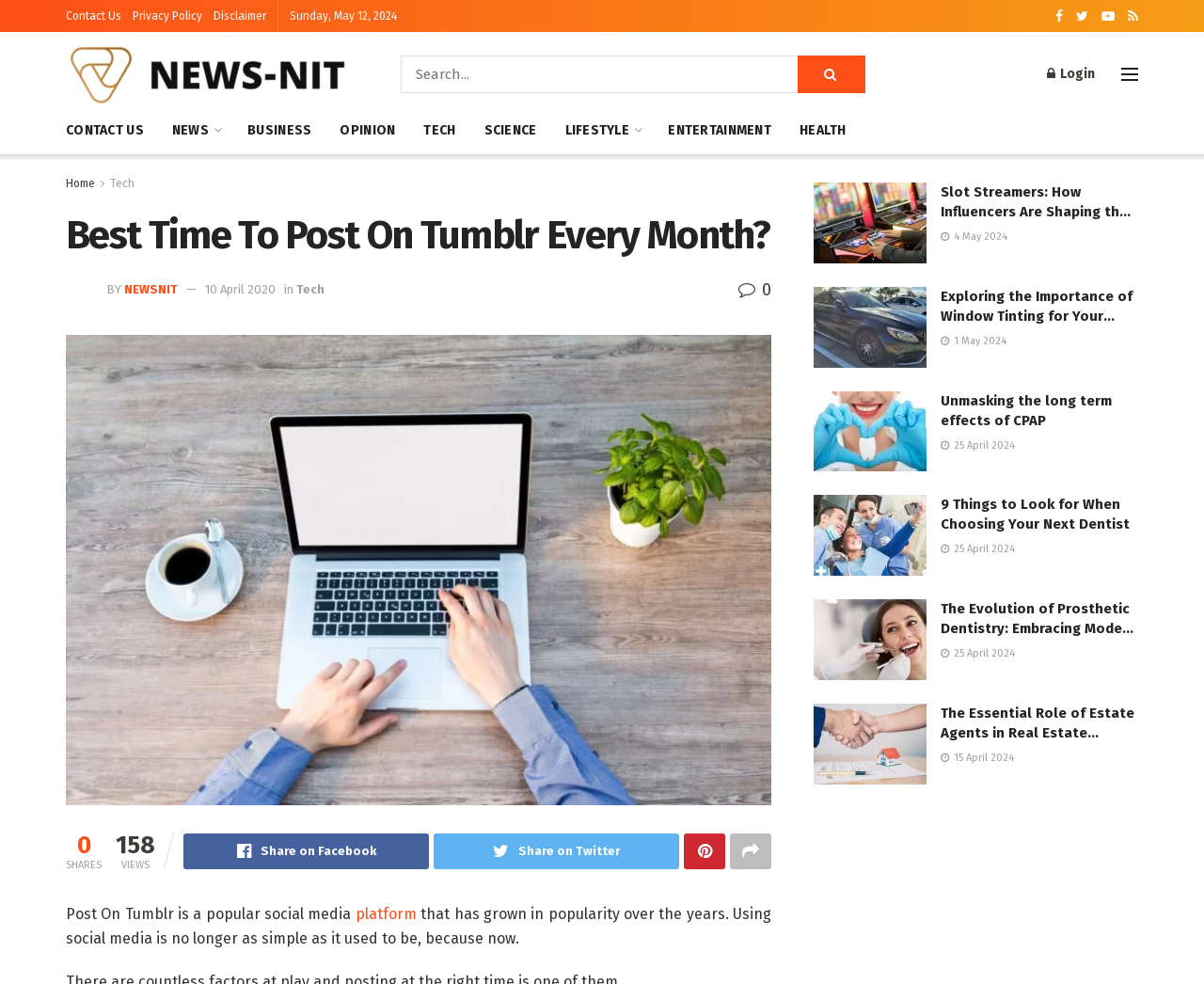Create a detailed summary of all the visual and textual information on the webpage.

This webpage appears to be a news article page from a website called "News Nit". At the top of the page, there are several links to other pages, including "Contact Us", "Privacy Policy", and "Disclaimer". Below these links, there is a date displayed, "Sunday, May 12, 2024". 

To the right of the date, there is a search bar with a magnifying glass icon and a "Login" button. Above the search bar, there is a logo of "News Nit" with an image. 

Below the search bar, there are several navigation links, including "CONTACT US", "NEWS", "BUSINESS", "OPINION", "TECH", "SCIENCE", "LIFESTYLE", and "ENTERTAINMENT". 

The main content of the page is an article titled "Best Time To Post On Tumblr Every Month?". The article has a heading, a brief description, and a "SHARES" and "VIEWS" counter. Below the article, there are several social media sharing links.

Below the main article, there are several other news articles listed, each with a heading, a brief description, and an image. These articles include "Slot Streamers: How Influencers Are Shaping the Online Slots Community", "Exploring the Importance of Window Tinting for Your Vehicle: A Comprehensive Guide", "Unmasking the long term effects of CPAP", "9 Things to Look for When Choosing Your Next Dentist", "The Evolution of Prosthetic Dentistry: Embracing Modern Solutions", and "The Essential Role of Estate Agents in Real Estate Transactions". Each article has a date displayed below the heading.